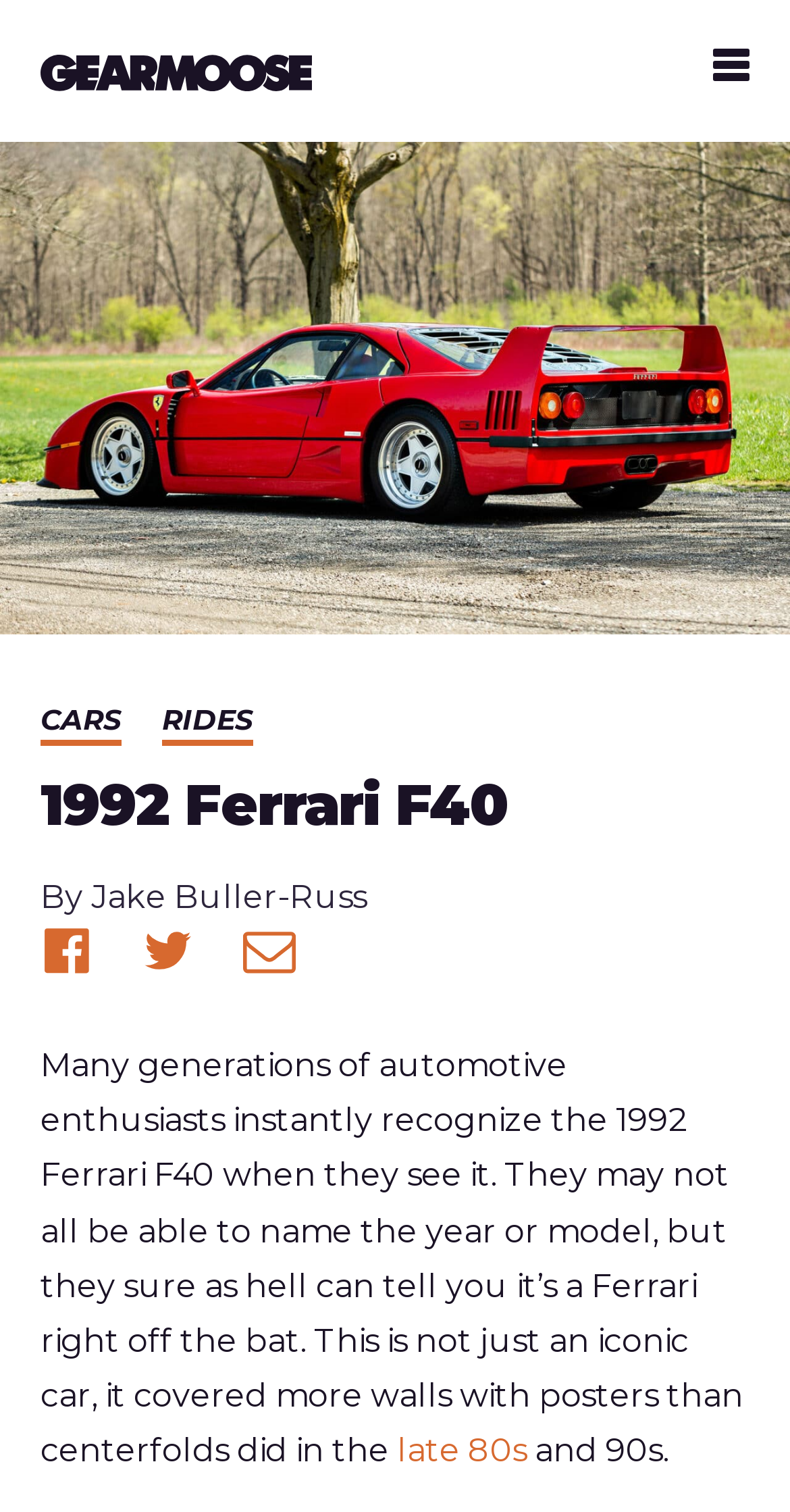Locate the bounding box coordinates of the clickable region necessary to complete the following instruction: "View M.A courses". Provide the coordinates in the format of four float numbers between 0 and 1, i.e., [left, top, right, bottom].

None